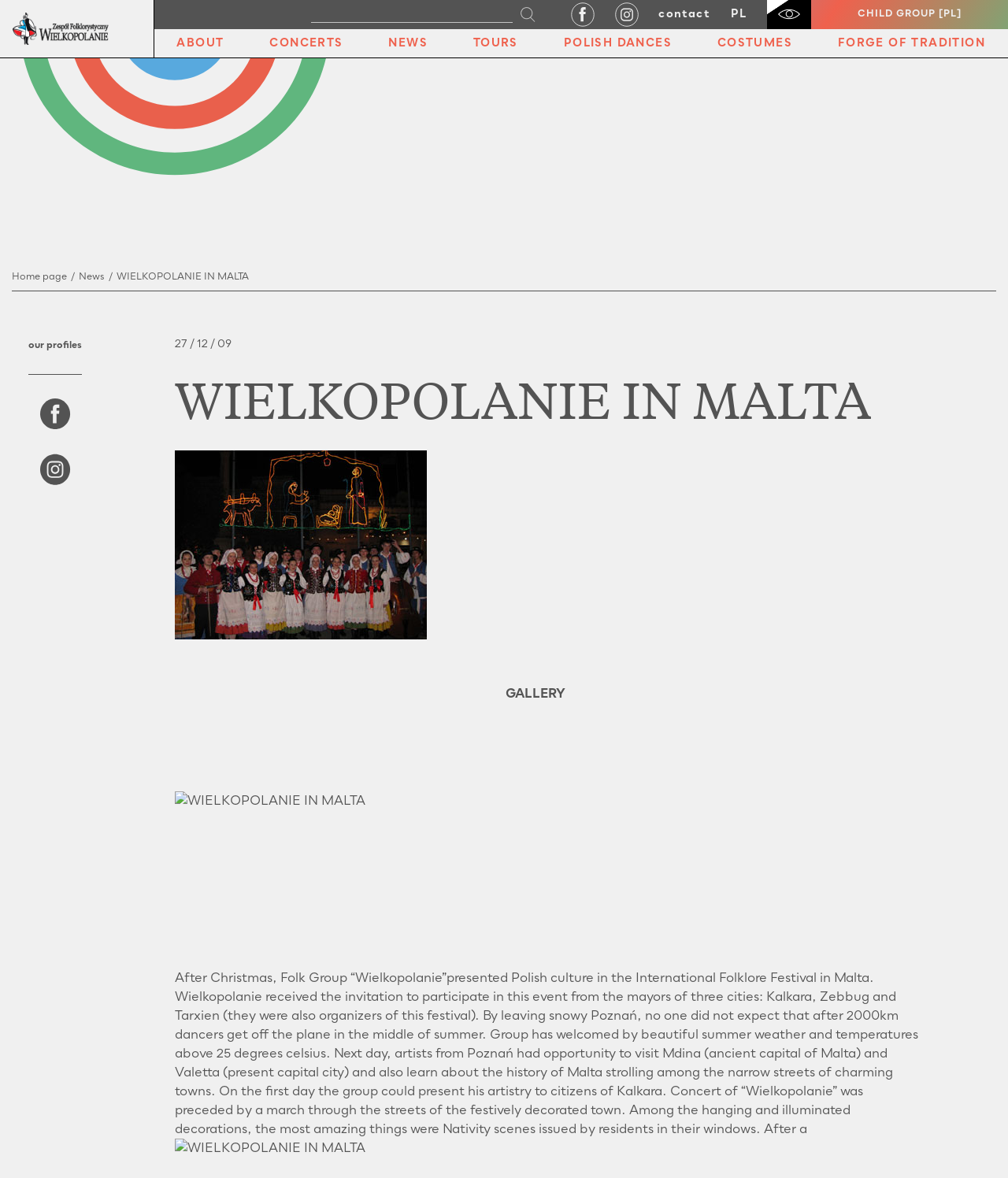What is the name of the folk group?
Please use the image to provide an in-depth answer to the question.

The name of the folk group can be found in the text 'WIELKOPOLANIE IN MALTA' which is a heading on the webpage, and also in the text 'After Christmas, Folk Group “Wielkopolanie”presented Polish culture...' which is a description of the event.